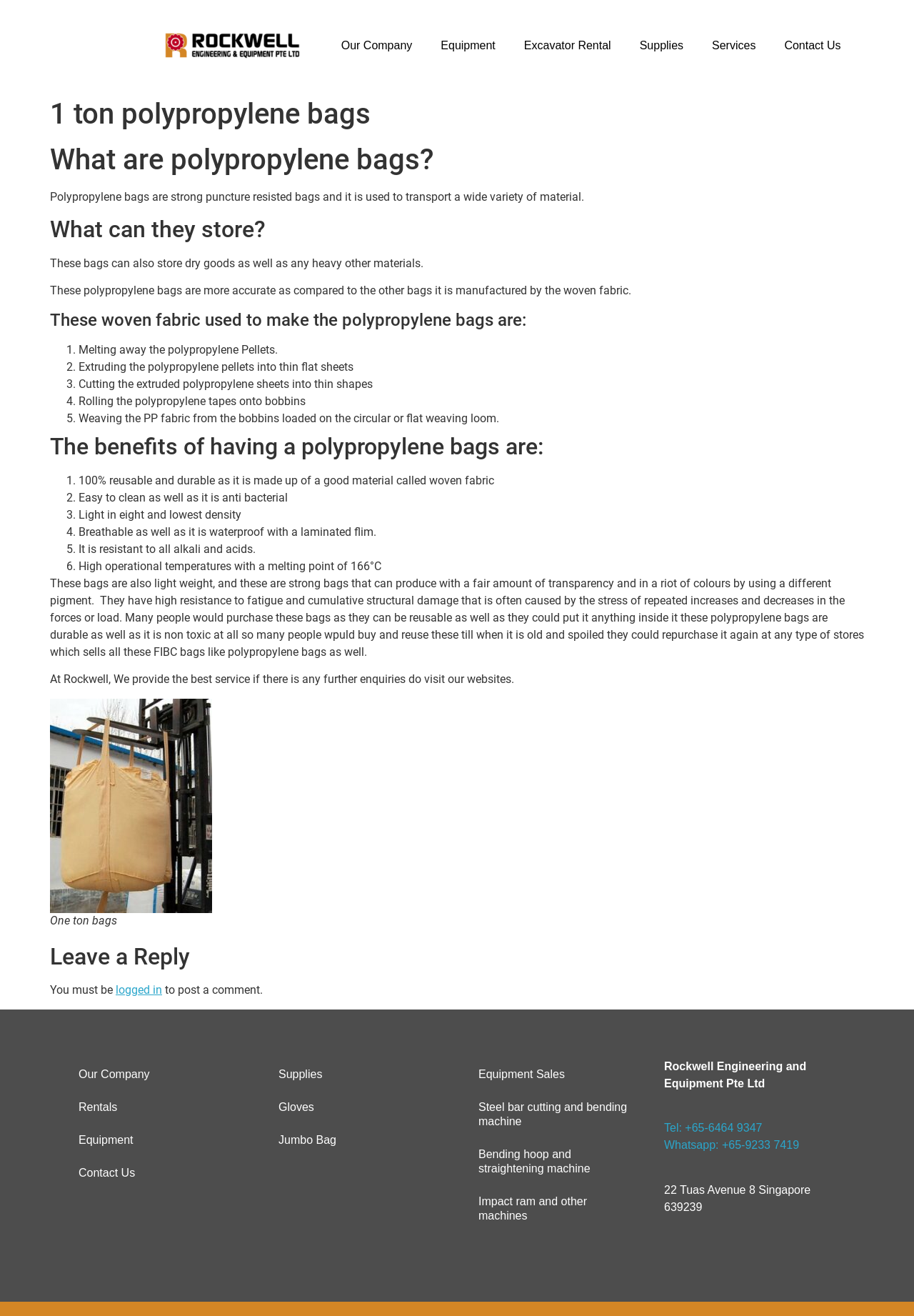What are polypropylene bags made of?
Please provide a single word or phrase as the answer based on the screenshot.

Woven fabric